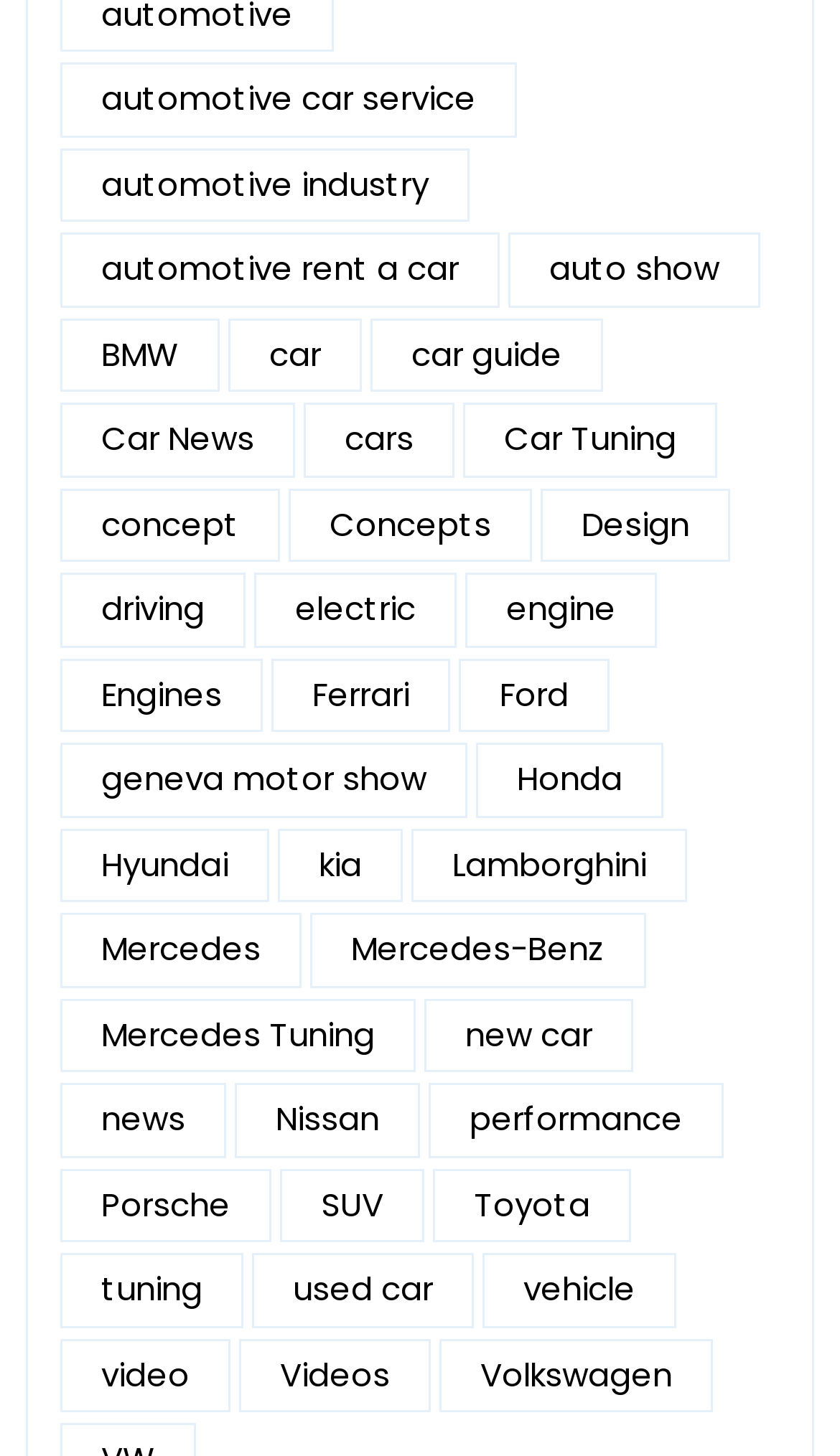For the given element description Car Tuning, determine the bounding box coordinates of the UI element. The coordinates should follow the format (top-left x, top-left y, bottom-right x, bottom-right y) and be within the range of 0 to 1.

[0.551, 0.277, 0.854, 0.328]